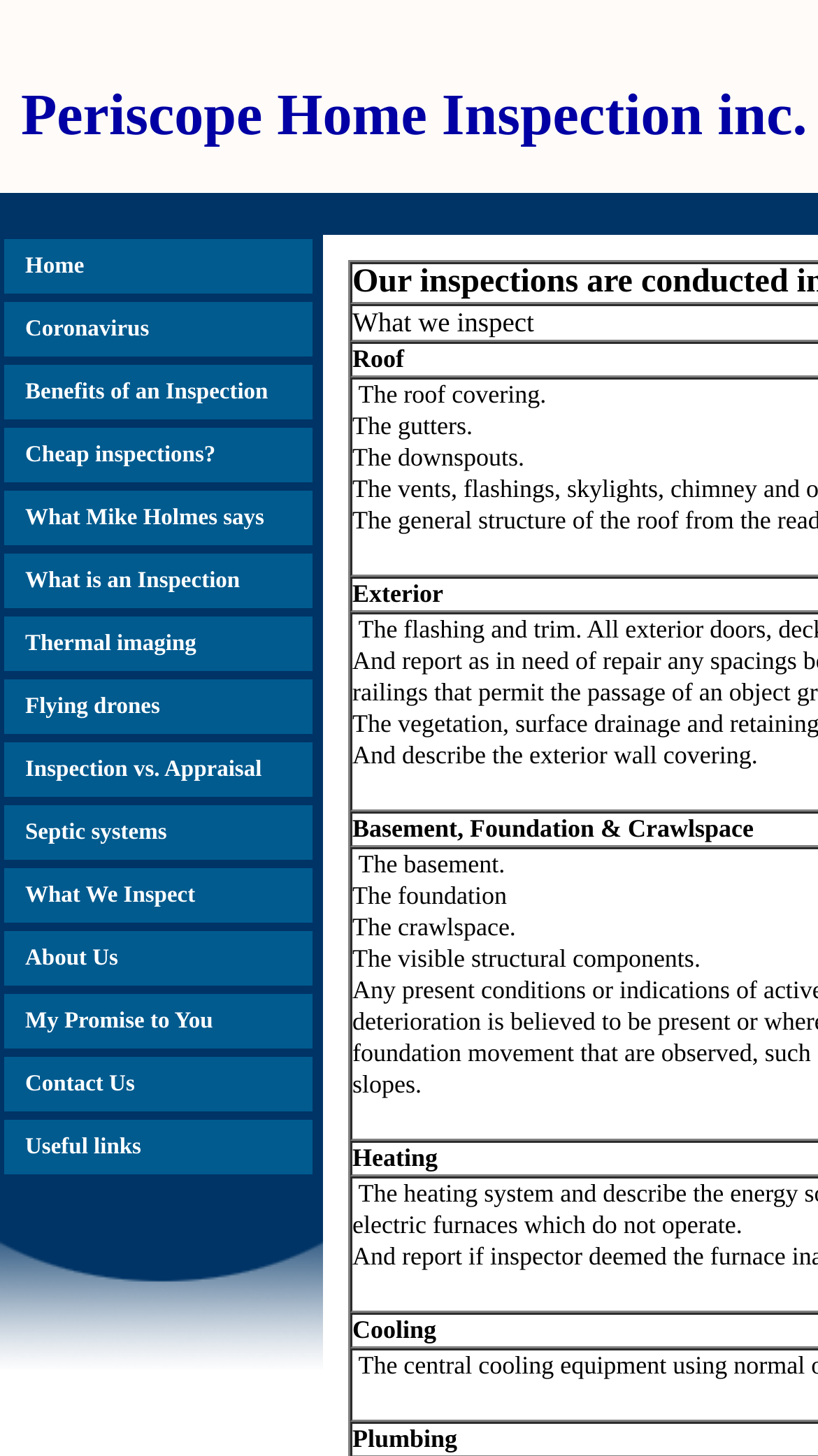Provide the bounding box coordinates of the area you need to click to execute the following instruction: "browse May 2021".

None